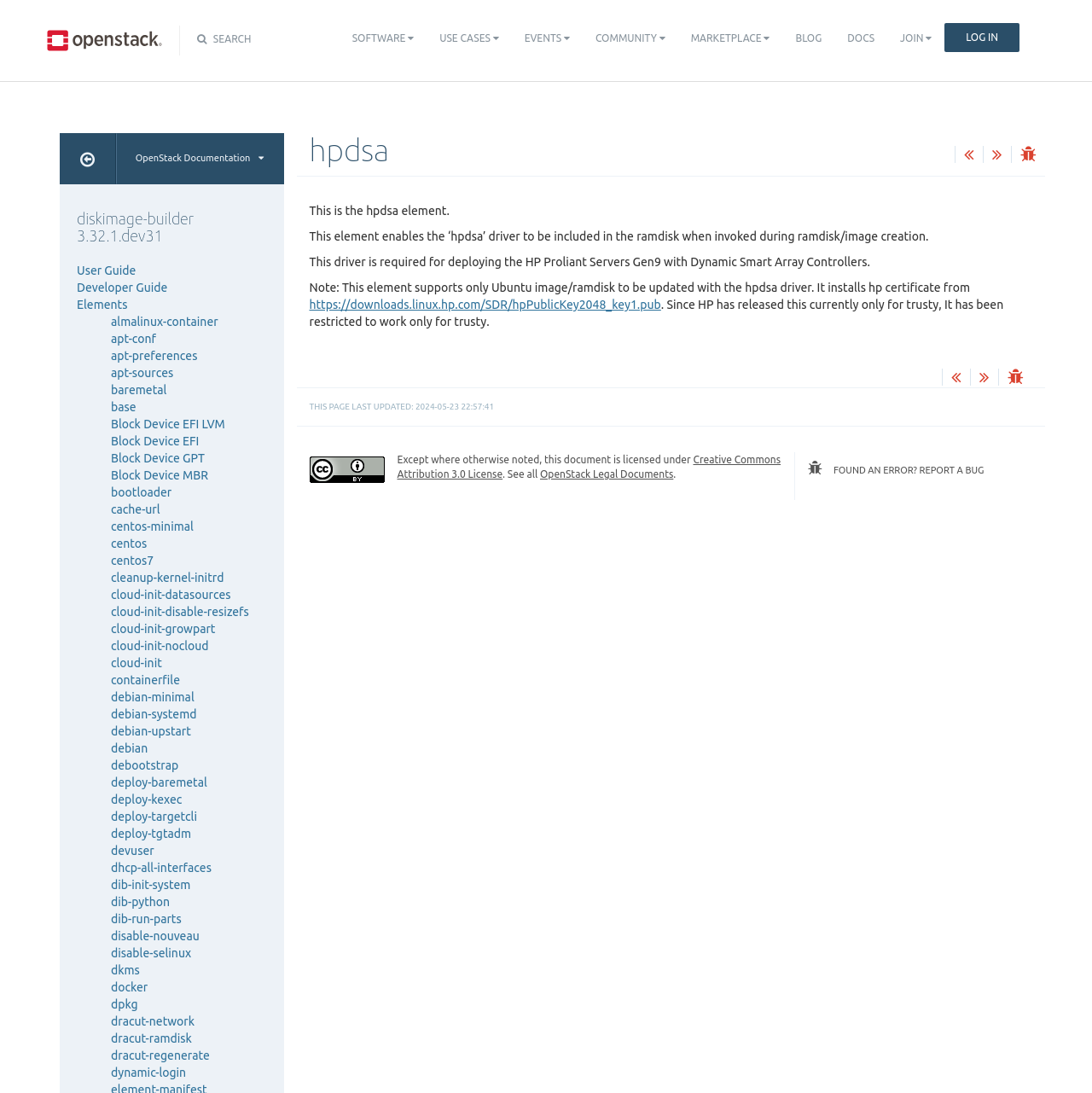Locate the bounding box coordinates of the clickable part needed for the task: "Click on the 'SOFTWARE' link".

[0.311, 0.016, 0.391, 0.055]